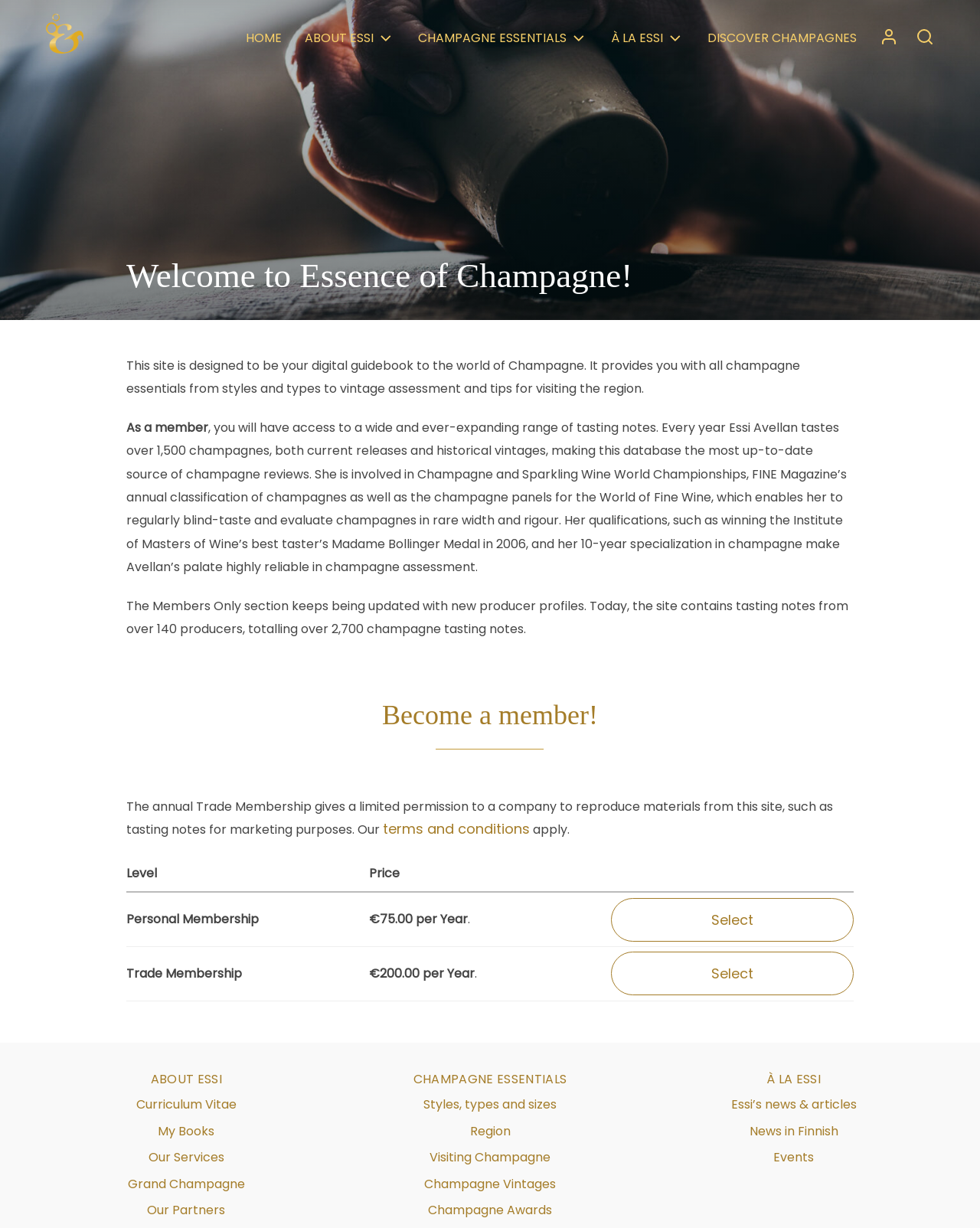How many membership levels are available?
Observe the image and answer the question with a one-word or short phrase response.

2